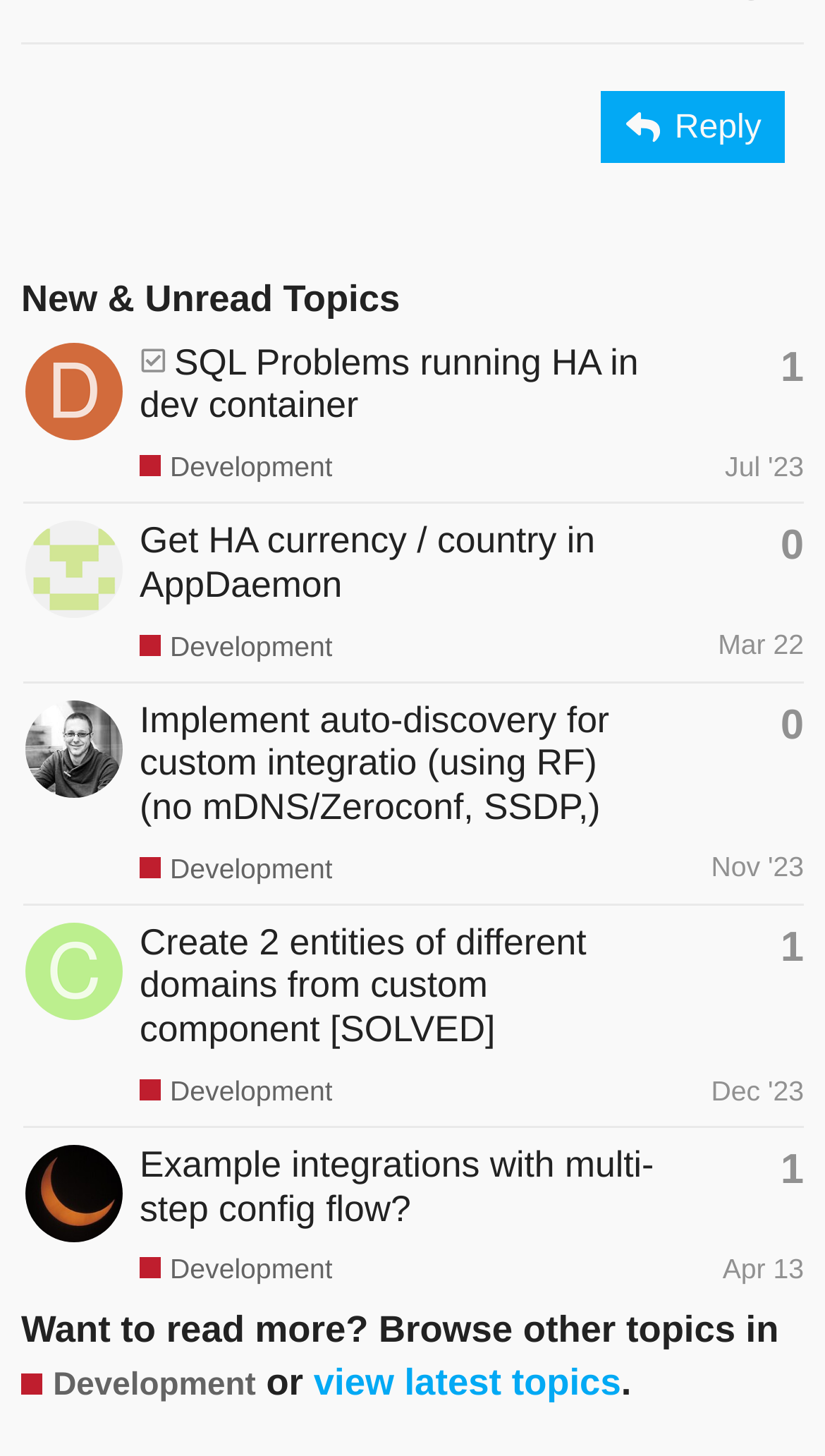What is the purpose of the 'Development' category?
Look at the image and respond with a one-word or short-phrase answer.

Discuss the Home Assistant core and platforms